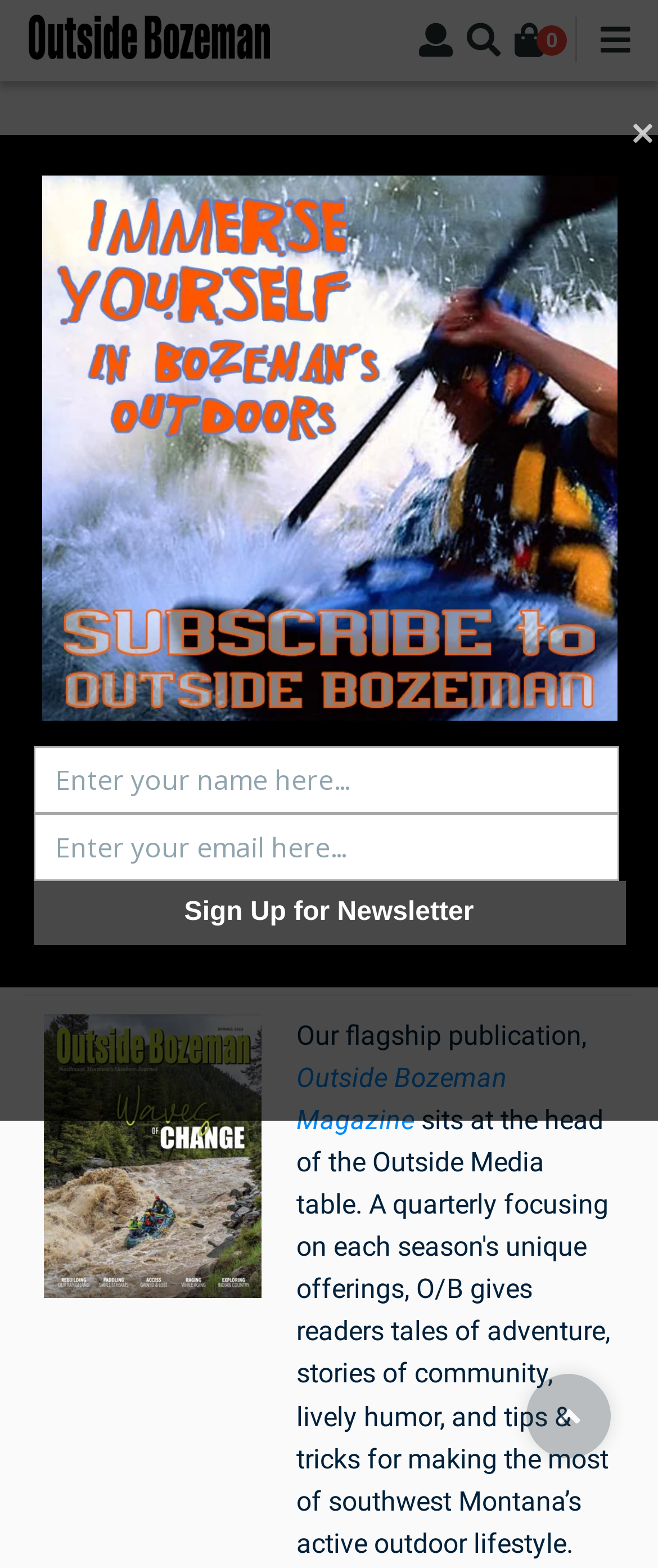Find and specify the bounding box coordinates that correspond to the clickable region for the instruction: "Sign up for Newsletter".

[0.05, 0.562, 0.95, 0.603]